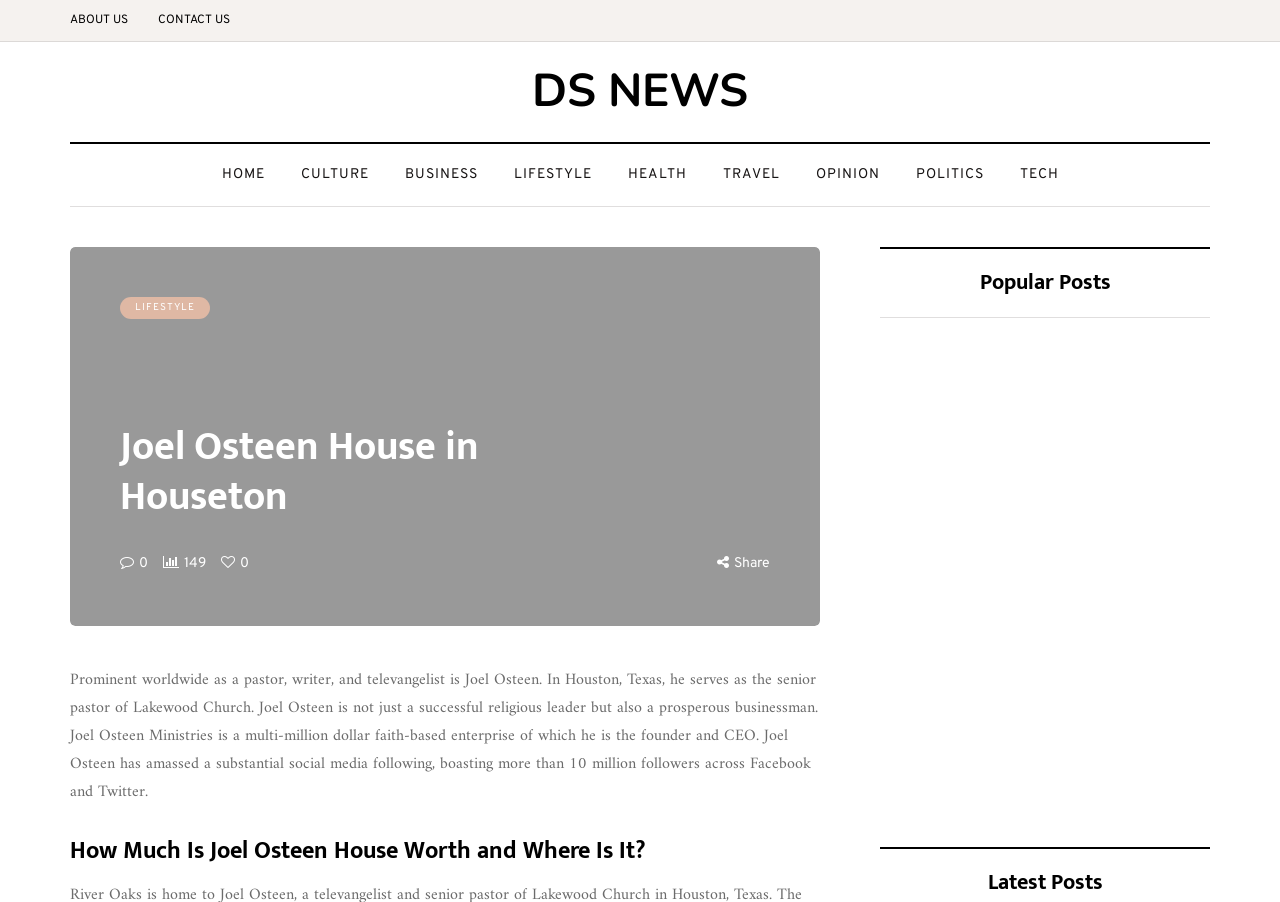Describe all the key features of the webpage in detail.

This webpage is about Joel Osteen, a prominent pastor, writer, and televangelist. At the top, there are several links, including "ABOUT US", "CONTACT US", "DS NEWS", and others, which are positioned horizontally across the page. Below these links, there is a heading that reads "Joel Osteen House in Houseton". 

On the left side of the page, there is a brief biography of Joel Osteen, describing him as a successful religious leader and businessman. Below this text, there is a heading that asks "How Much Is Joel Osteen House Worth and Where Is It?".

On the right side of the page, there are several popular posts, including "Best Popeyes Menu Items (From a Nutritionist’s POV)", "6 Simple Hacks for Keeping Your Car Clean All the Time", "Healthy Birth Practice: The Importance of Skin-to-Skin Contact", and "The Fall of Realm Scans: A Chapter Closes in the World of Manga Scanlation". Each of these posts has a heading and a link to the full article. There is also a "Share" button located near the top of the right side of the page.